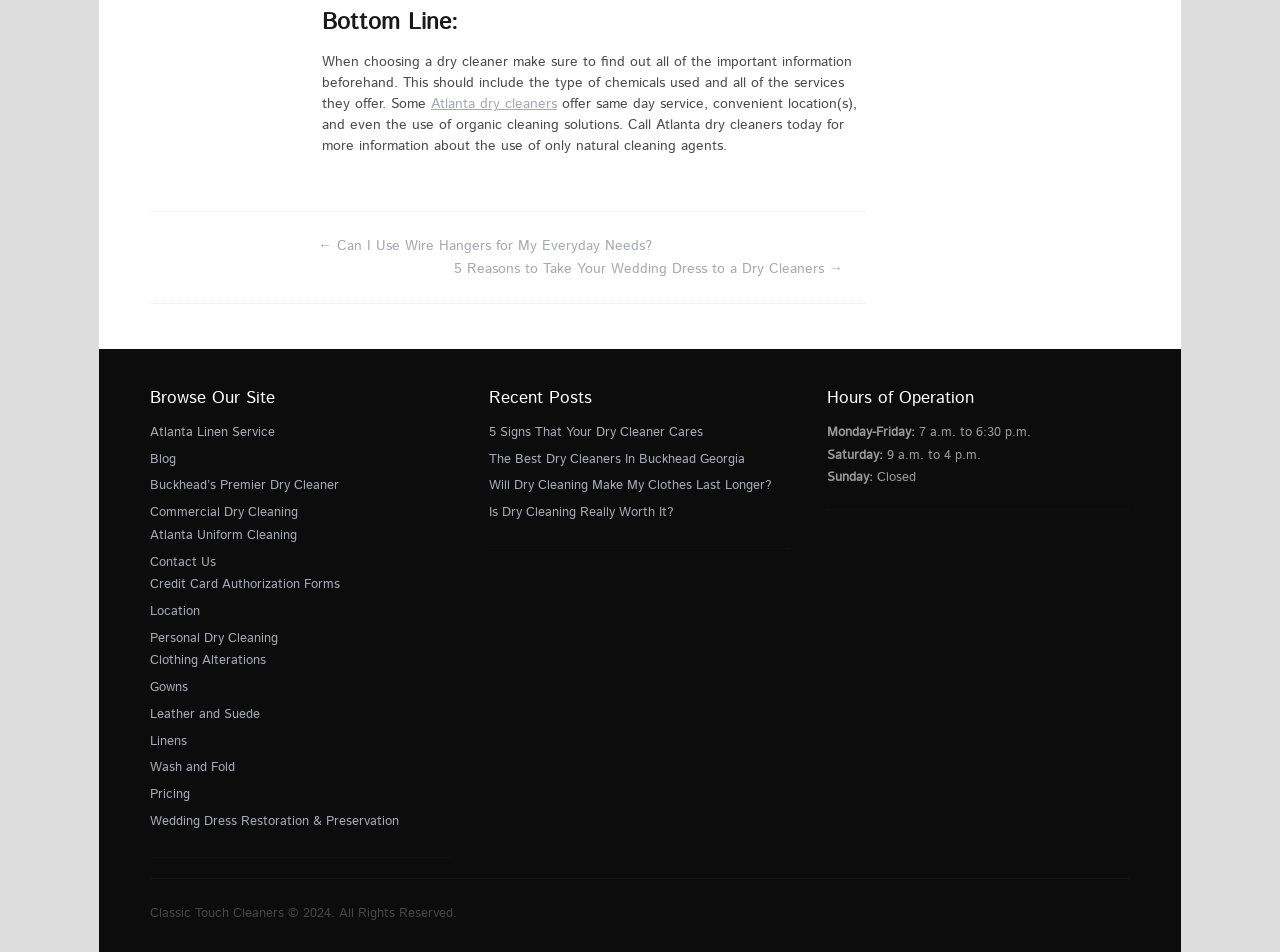Analyze the image and deliver a detailed answer to the question: What type of content is available in the 'Blog' section?

Based on the context of the webpage, which is about dry cleaning, and the presence of links to 'Recent Posts', it is likely that the 'Blog' section contains articles or blog posts related to dry cleaning.